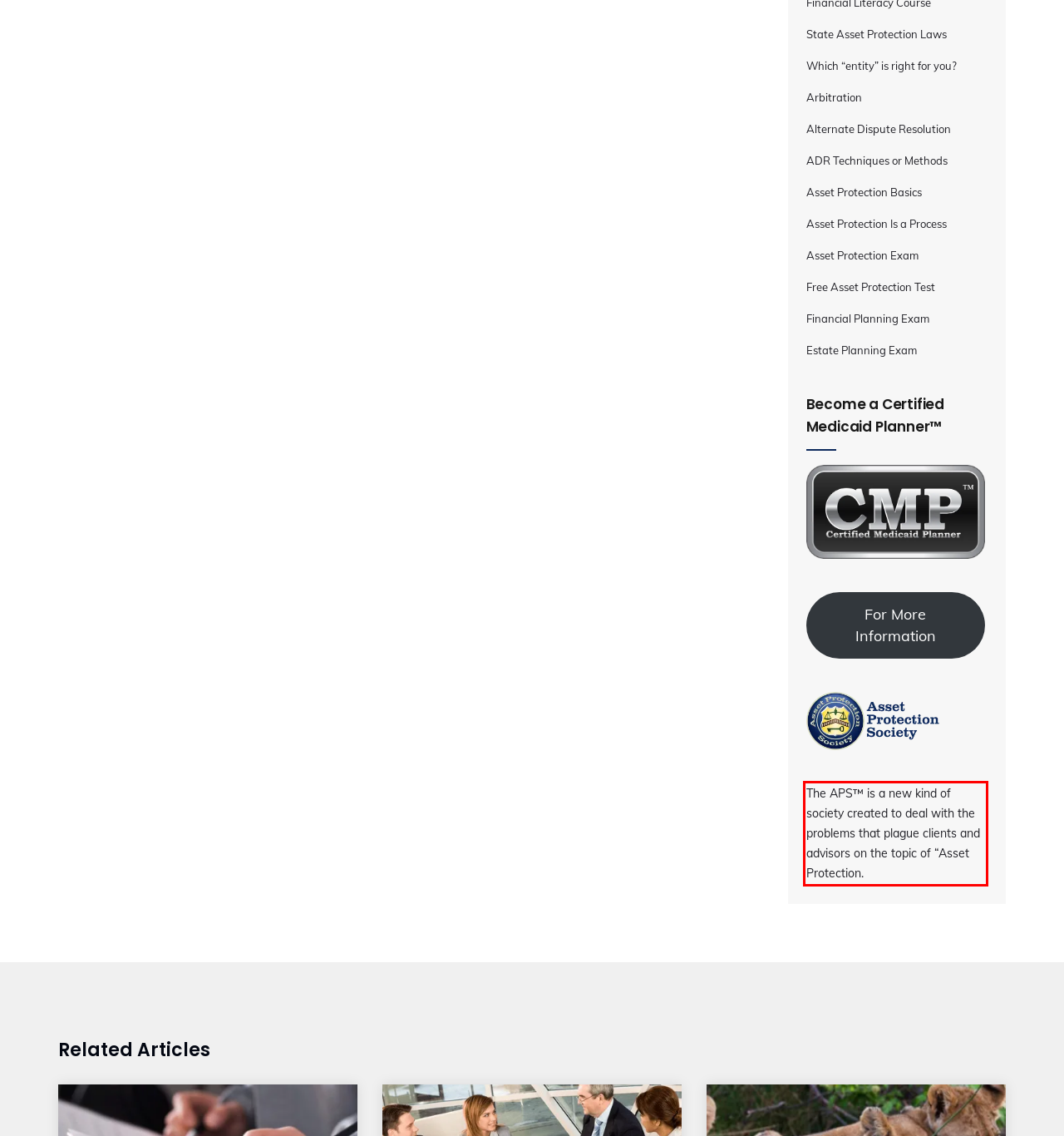Please examine the screenshot of the webpage and read the text present within the red rectangle bounding box.

The APS™ is a new kind of society created to deal with the problems that plague clients and advisors on the topic of “Asset Protection.